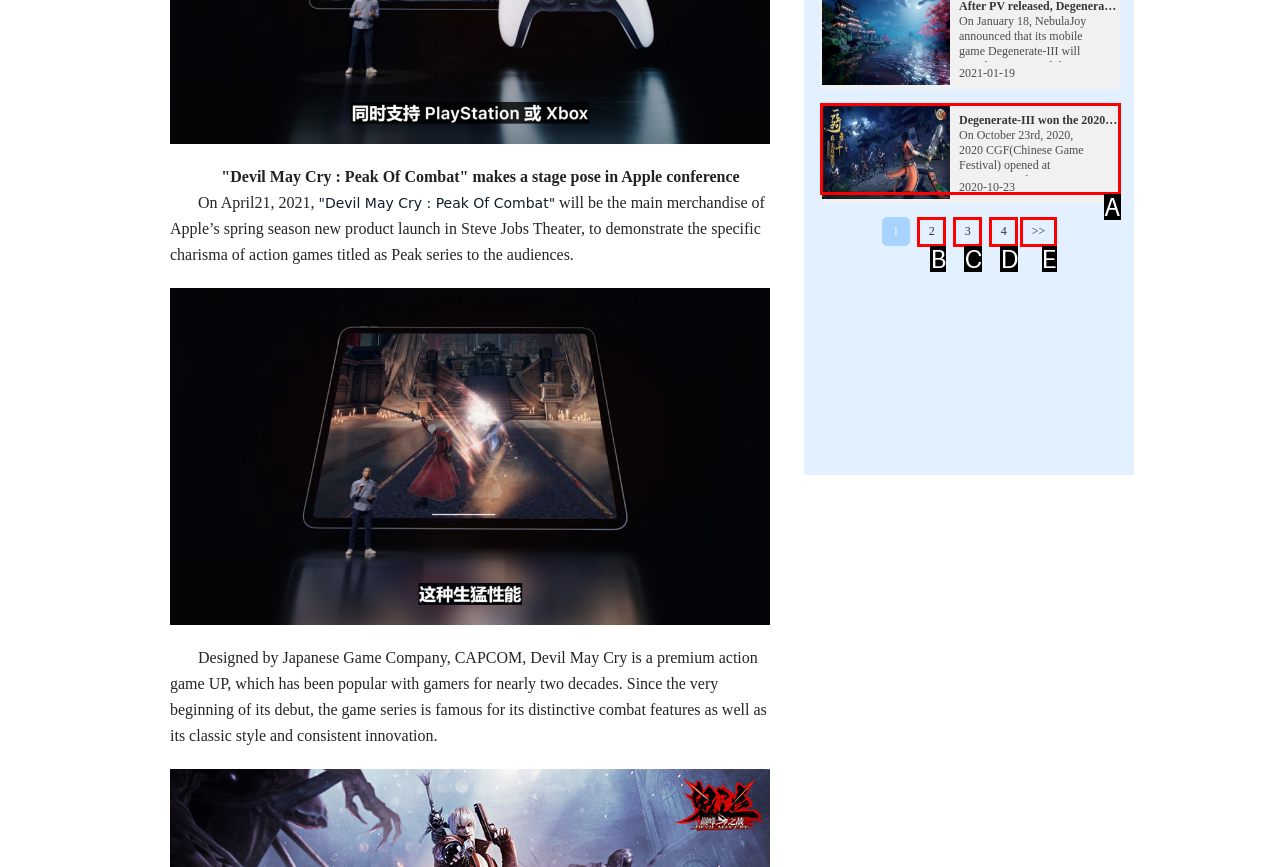Identify the HTML element that corresponds to the description: >> Provide the letter of the correct option directly.

E